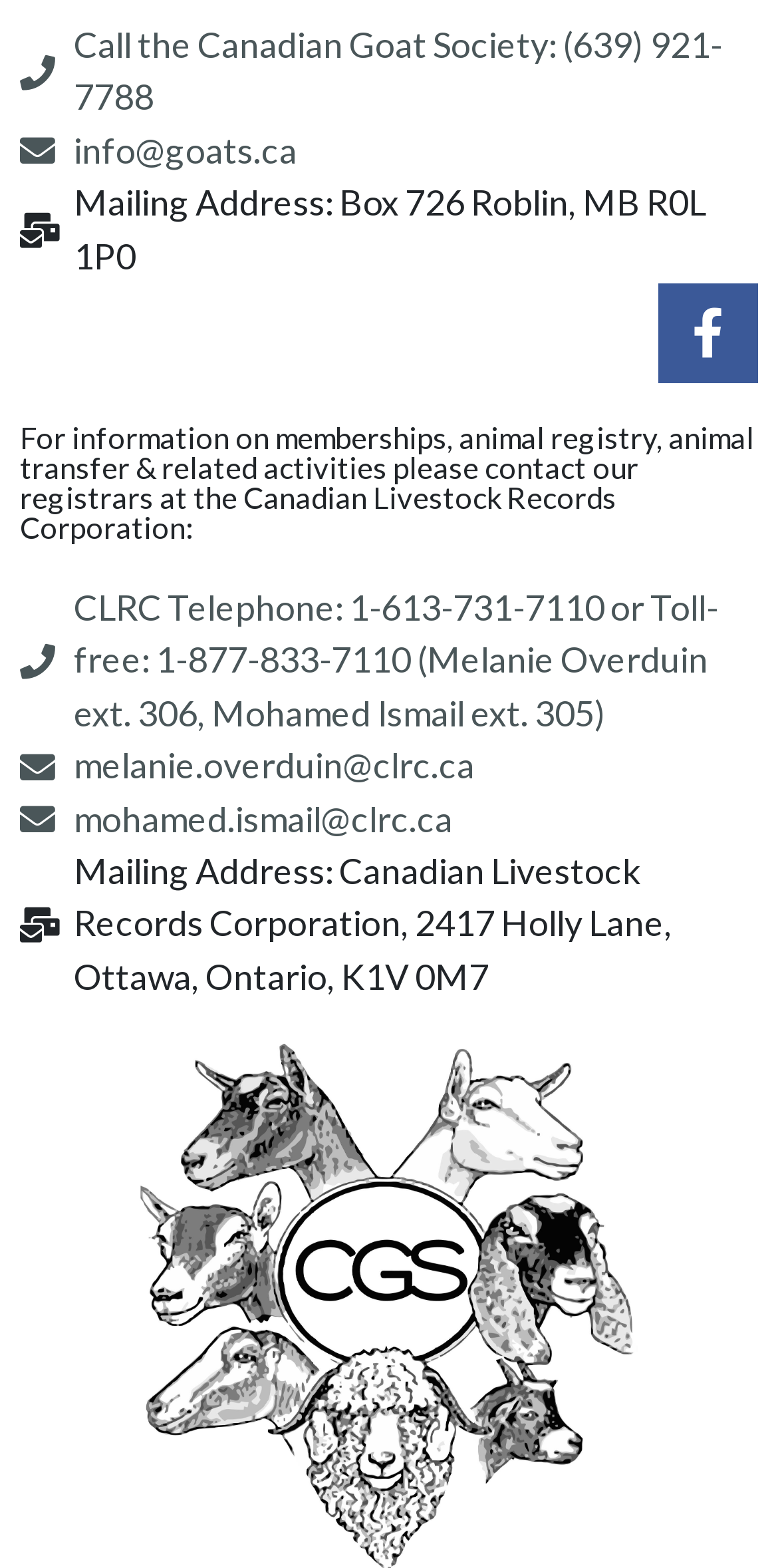Provide an in-depth description of the elements and layout of the webpage.

The webpage is about the Canadian Goat Society, with a prominent title at the top. At the top-left corner, there is a section with contact information, including a phone number, email address, and mailing address. Below this section, there is a brief note about contacting the Canadian Livestock Records Corporation for information on memberships, animal registry, and related activities.

To the right of this note, there is a Facebook icon with a link to the society's Facebook page. Below the note, there are two links to contact the registrars at the Canadian Livestock Records Corporation, including phone numbers and email addresses. Further down, there is the mailing address of the Canadian Livestock Records Corporation.

At the bottom of the page, there is a link to the Canadian Goat Society, which appears to be a navigation link. Overall, the webpage provides essential contact information and resources related to the Canadian Goat Society and its activities.